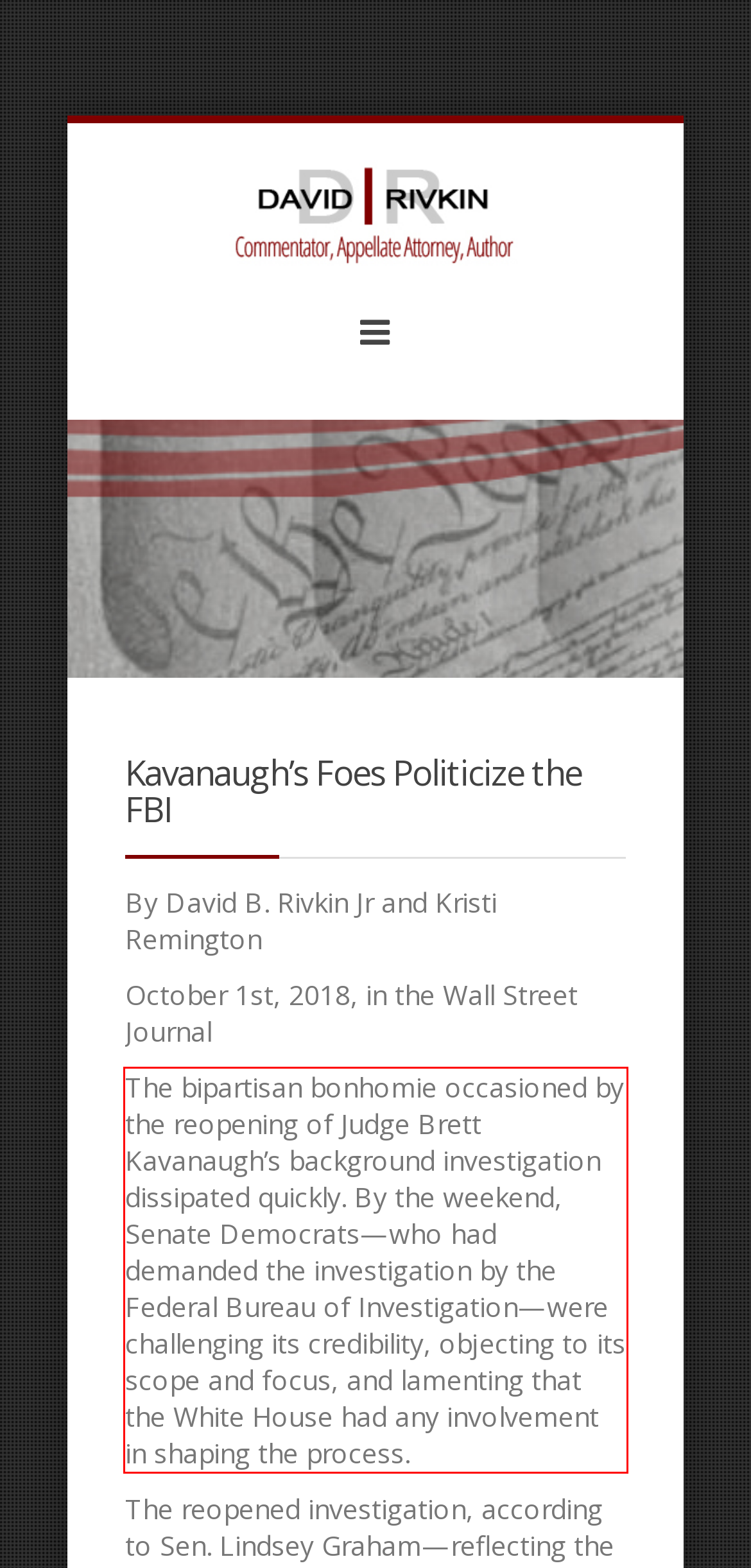Locate the red bounding box in the provided webpage screenshot and use OCR to determine the text content inside it.

The bipartisan bonhomie occasioned by the reopening of Judge Brett Kavanaugh’s background investigation dissipated quickly. By the weekend, Senate Democrats—who had demanded the investigation by the Federal Bureau of Investigation—were challenging its credibility, objecting to its scope and focus, and lamenting that the White House had any involvement in shaping the process.